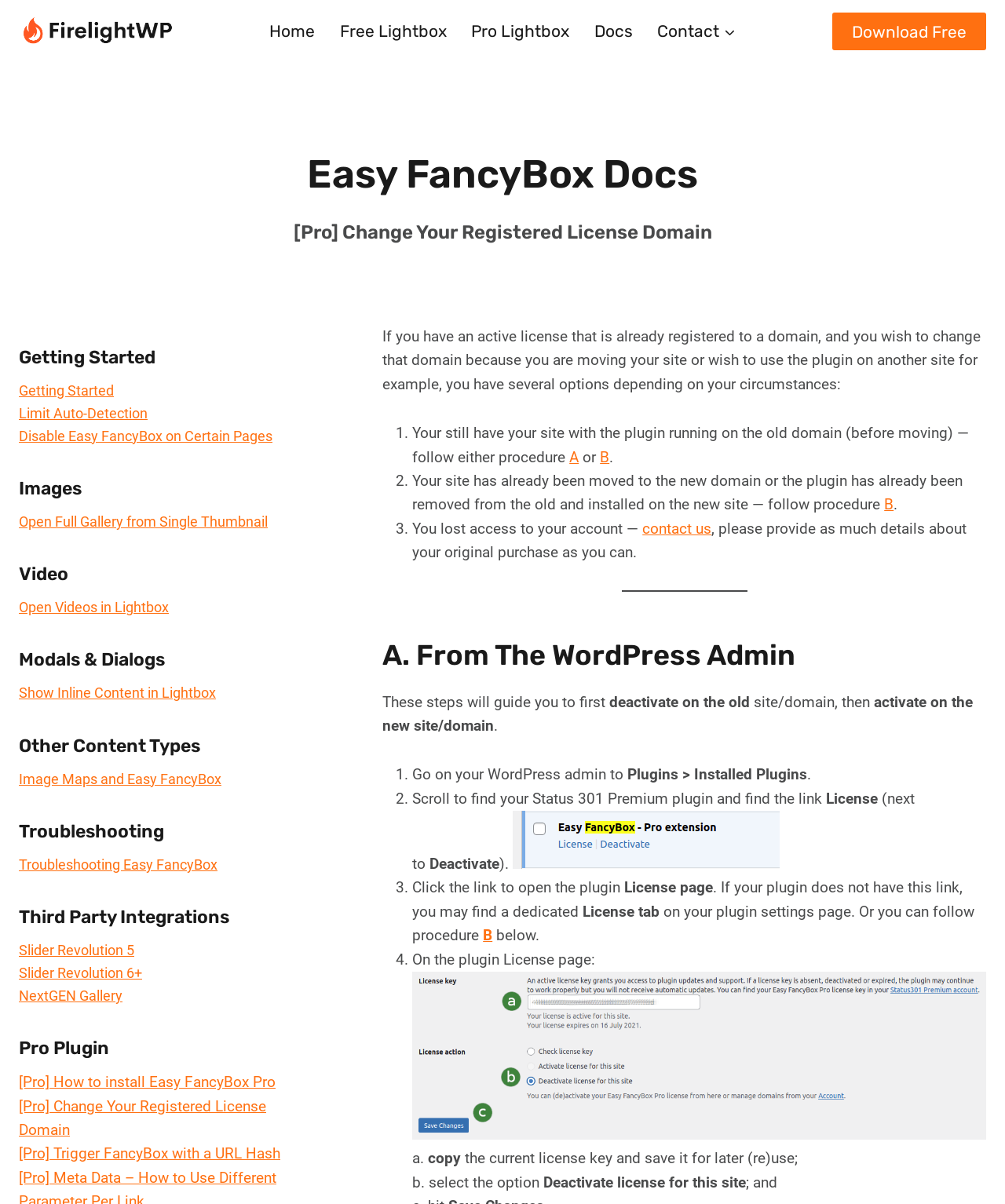What is the purpose of the 'License' link next to the 'Deactivate' button?
Please provide a comprehensive answer based on the contents of the image.

Based on the webpage content, the 'License' link next to the 'Deactivate' button is used to open the plugin License page, where you can manage your license key and deactivate the plugin.